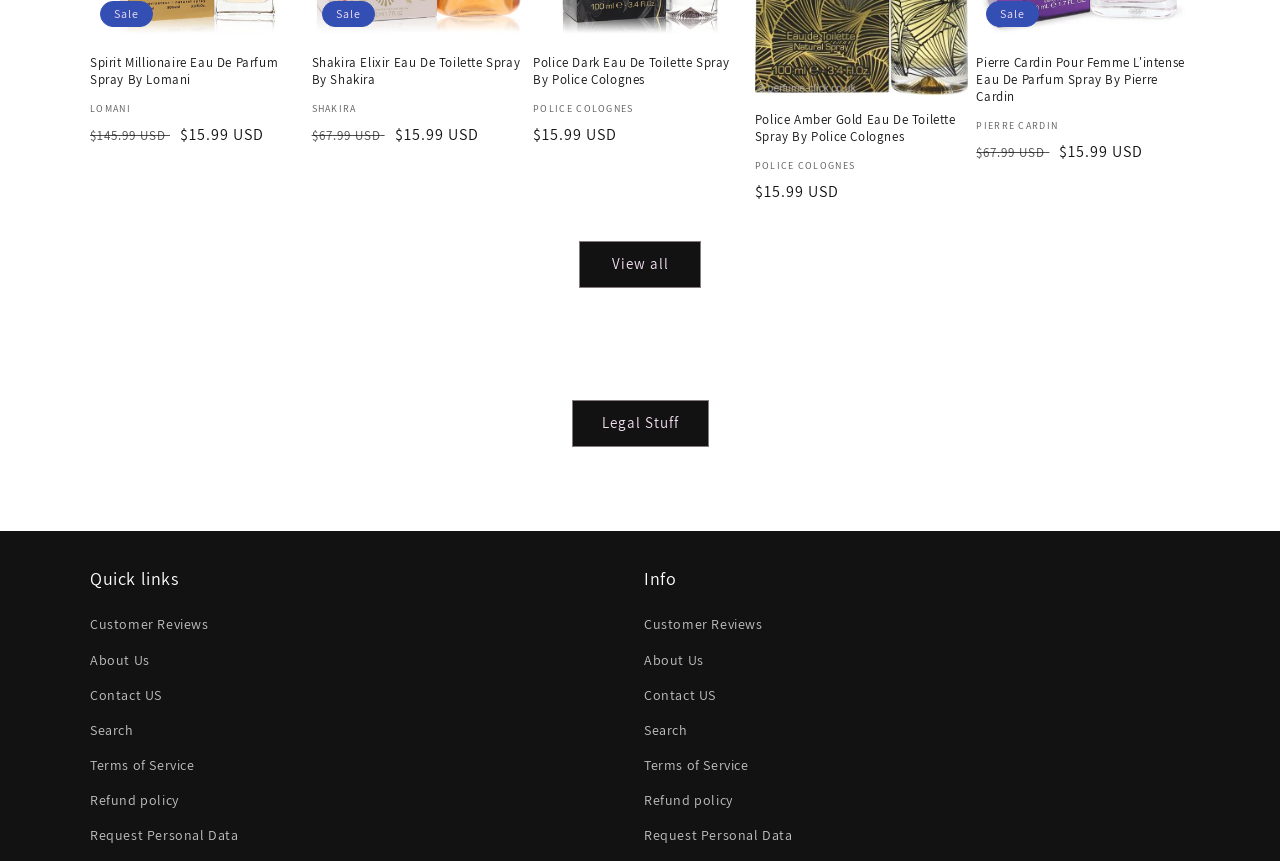Find the bounding box coordinates for the area that should be clicked to accomplish the instruction: "Read customer reviews".

[0.07, 0.711, 0.163, 0.746]